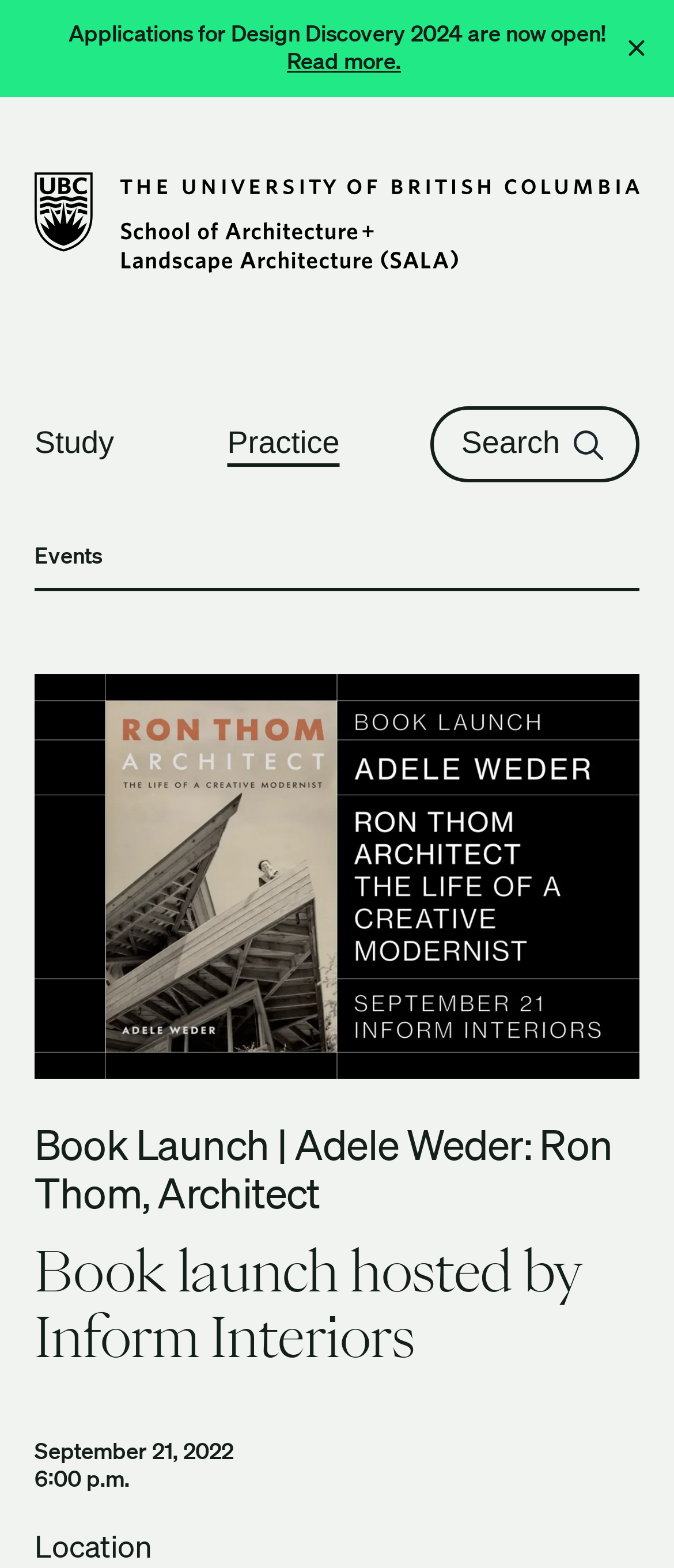Your task is to find and give the main heading text of the webpage.

Book Launch | Adele Weder: Ron Thom, Architect